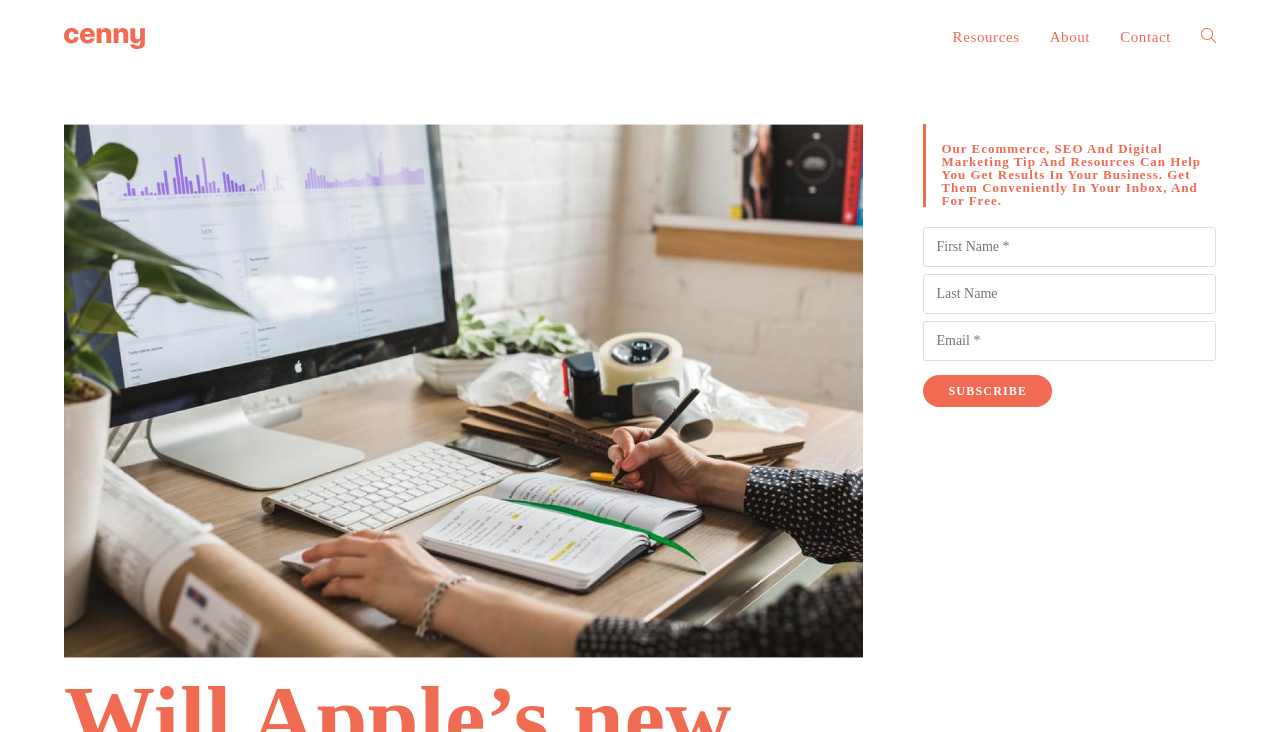Using the information shown in the image, answer the question with as much detail as possible: What is the purpose of the button in the subscription form?

The button in the subscription form is used to submit the form and subscribe to the newsletter or resources, as indicated by the text 'SUBSCRIBE' on the button.